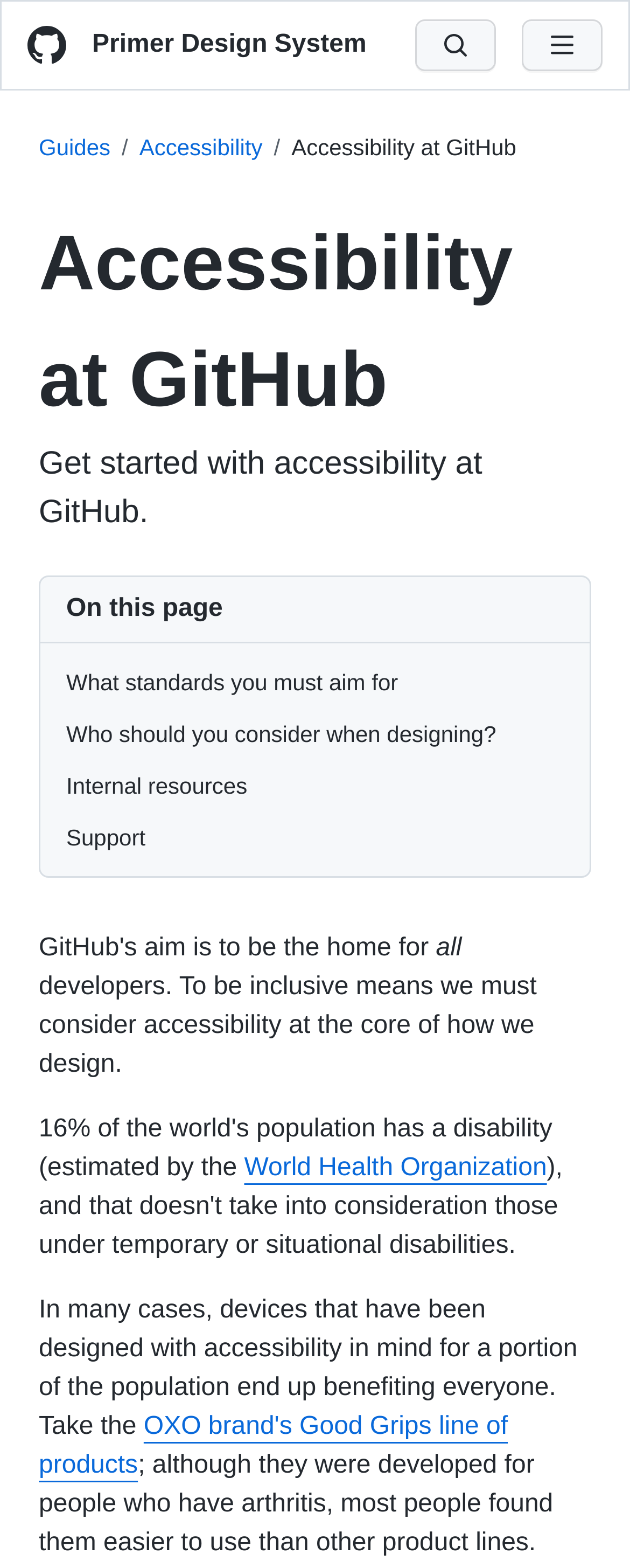Using the description "parent_node: Primer Design System", locate and provide the bounding box of the UI element.

[0.044, 0.016, 0.105, 0.041]